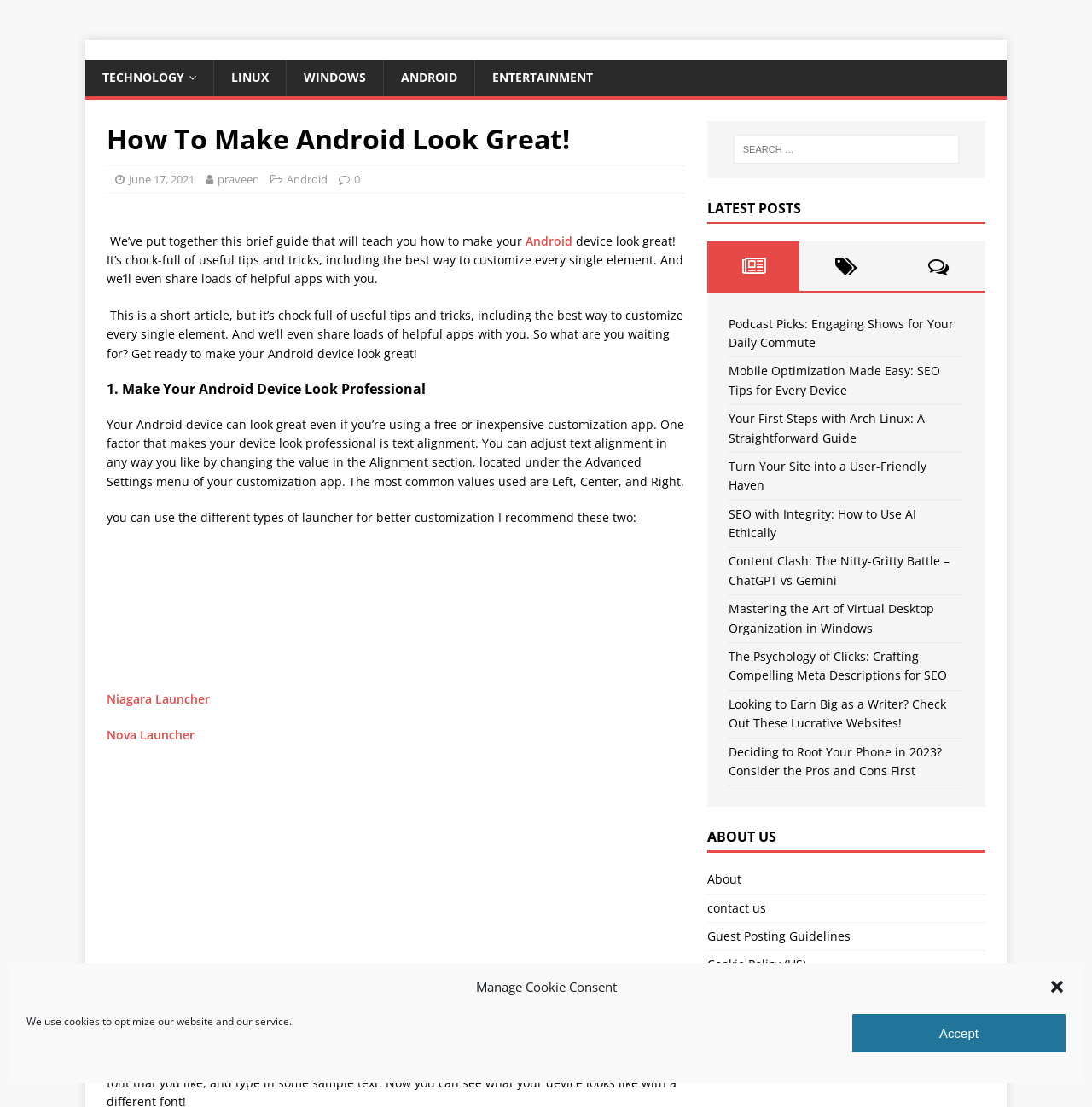Please identify the bounding box coordinates of the clickable area that will fulfill the following instruction: "Read the article 'How To Make Android Look Great!'". The coordinates should be in the format of four float numbers between 0 and 1, i.e., [left, top, right, bottom].

[0.098, 0.11, 0.627, 0.142]